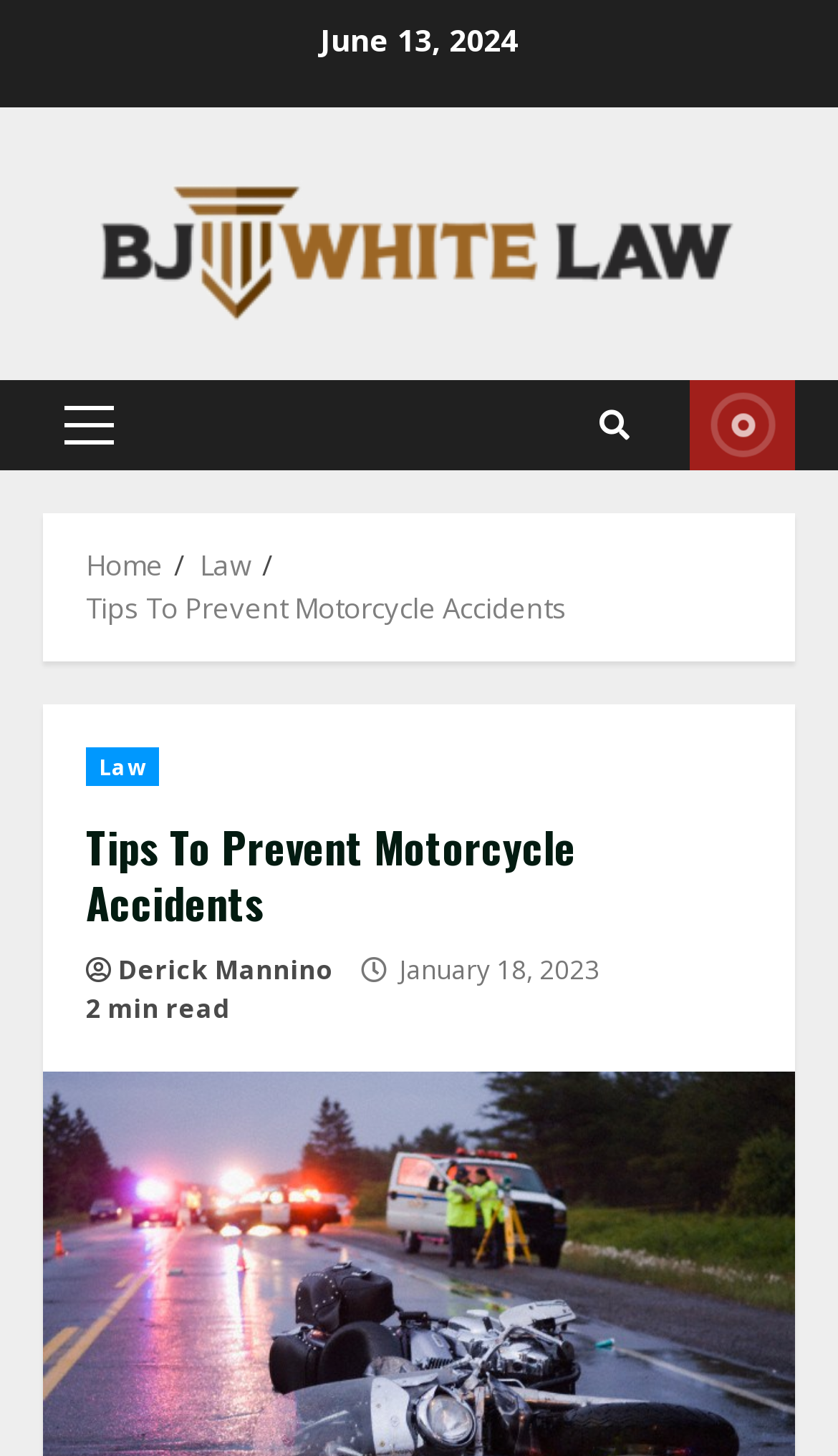Identify the bounding box coordinates for the region of the element that should be clicked to carry out the instruction: "go to BJ White Law homepage". The bounding box coordinates should be four float numbers between 0 and 1, i.e., [left, top, right, bottom].

[0.097, 0.149, 0.903, 0.181]